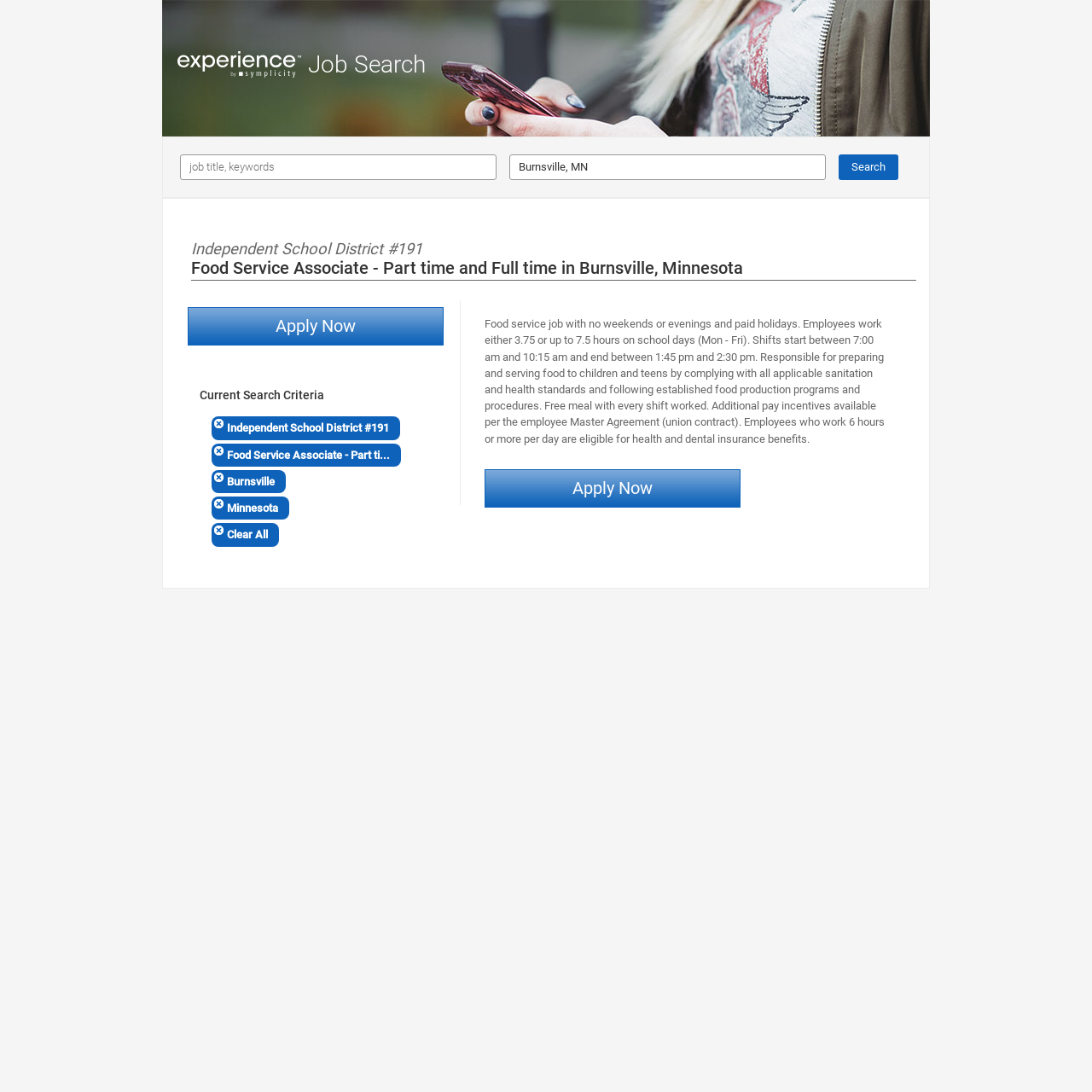Identify the coordinates of the bounding box for the element that must be clicked to accomplish the instruction: "View job information".

[0.175, 0.22, 0.839, 0.257]